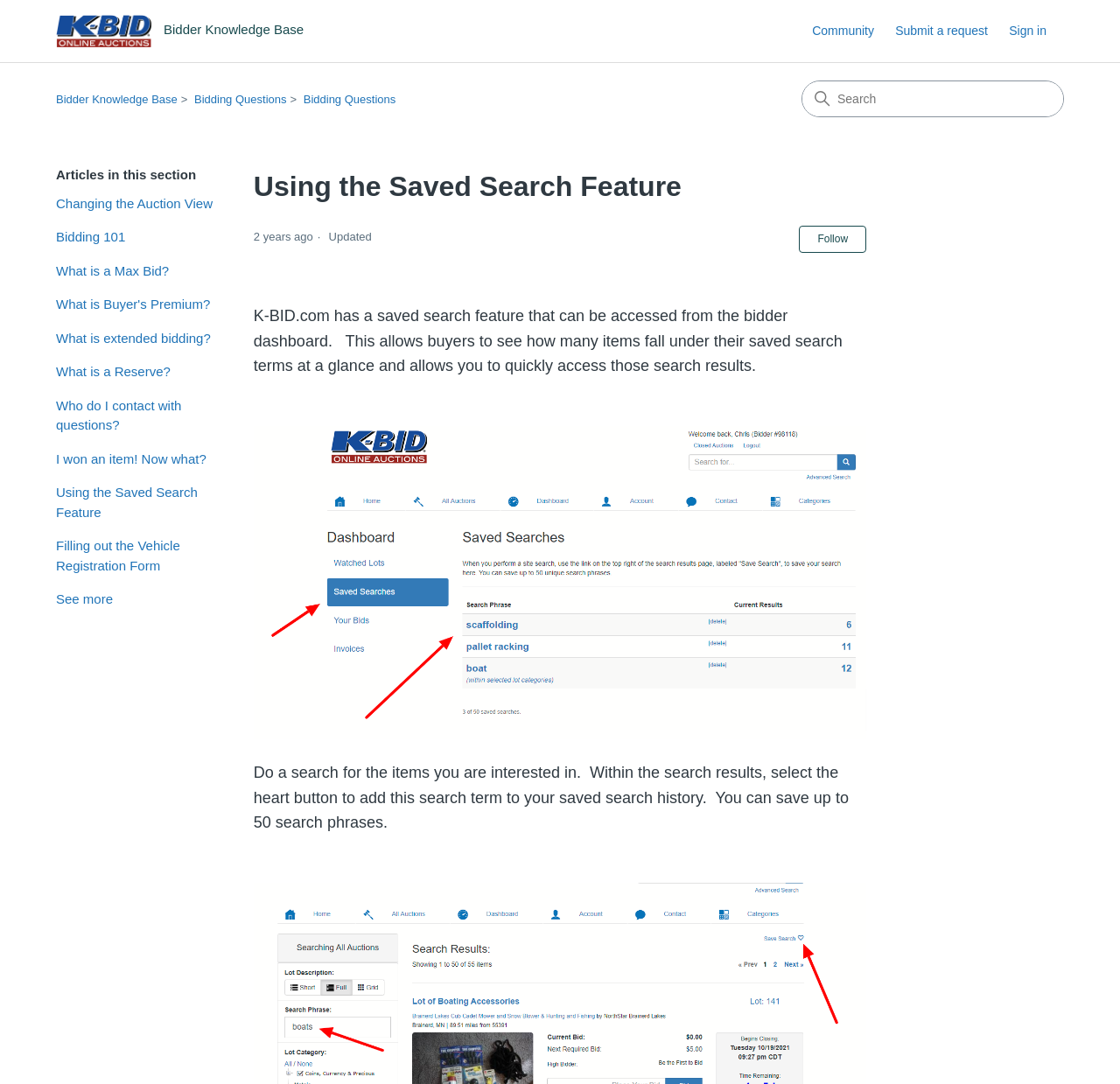Predict the bounding box coordinates of the area that should be clicked to accomplish the following instruction: "Search". The bounding box coordinates should consist of four float numbers between 0 and 1, i.e., [left, top, right, bottom].

[0.716, 0.075, 0.949, 0.107]